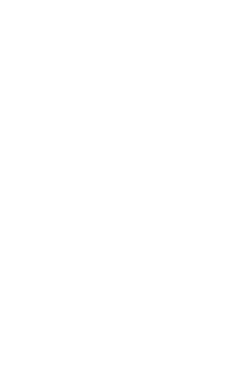Please give a succinct answer to the question in one word or phrase:
What is the intended audience for this coloring page?

Kids